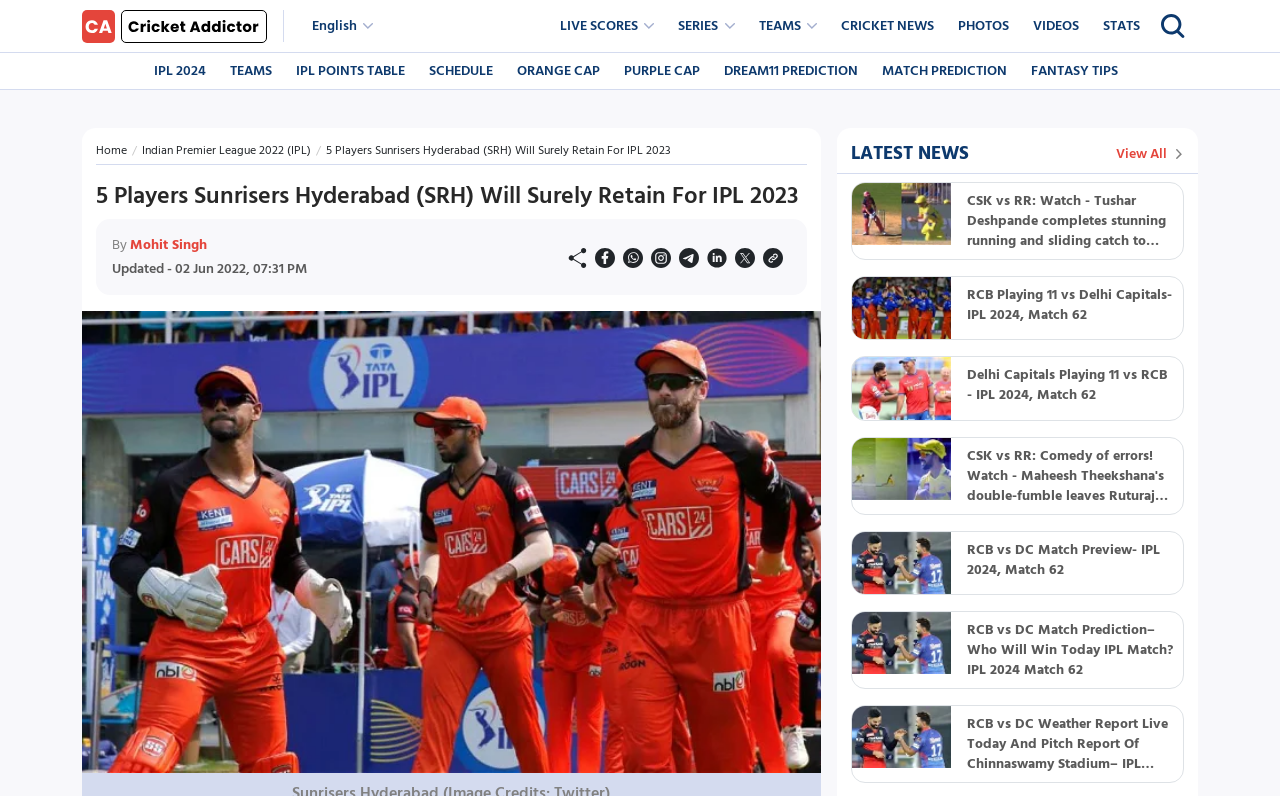Observe the image and answer the following question in detail: What is the author of the article?

The author of the article is Mohit Singh, as indicated by the link element 'Mohit Singh' with a bounding box coordinate of [0.102, 0.293, 0.162, 0.322].